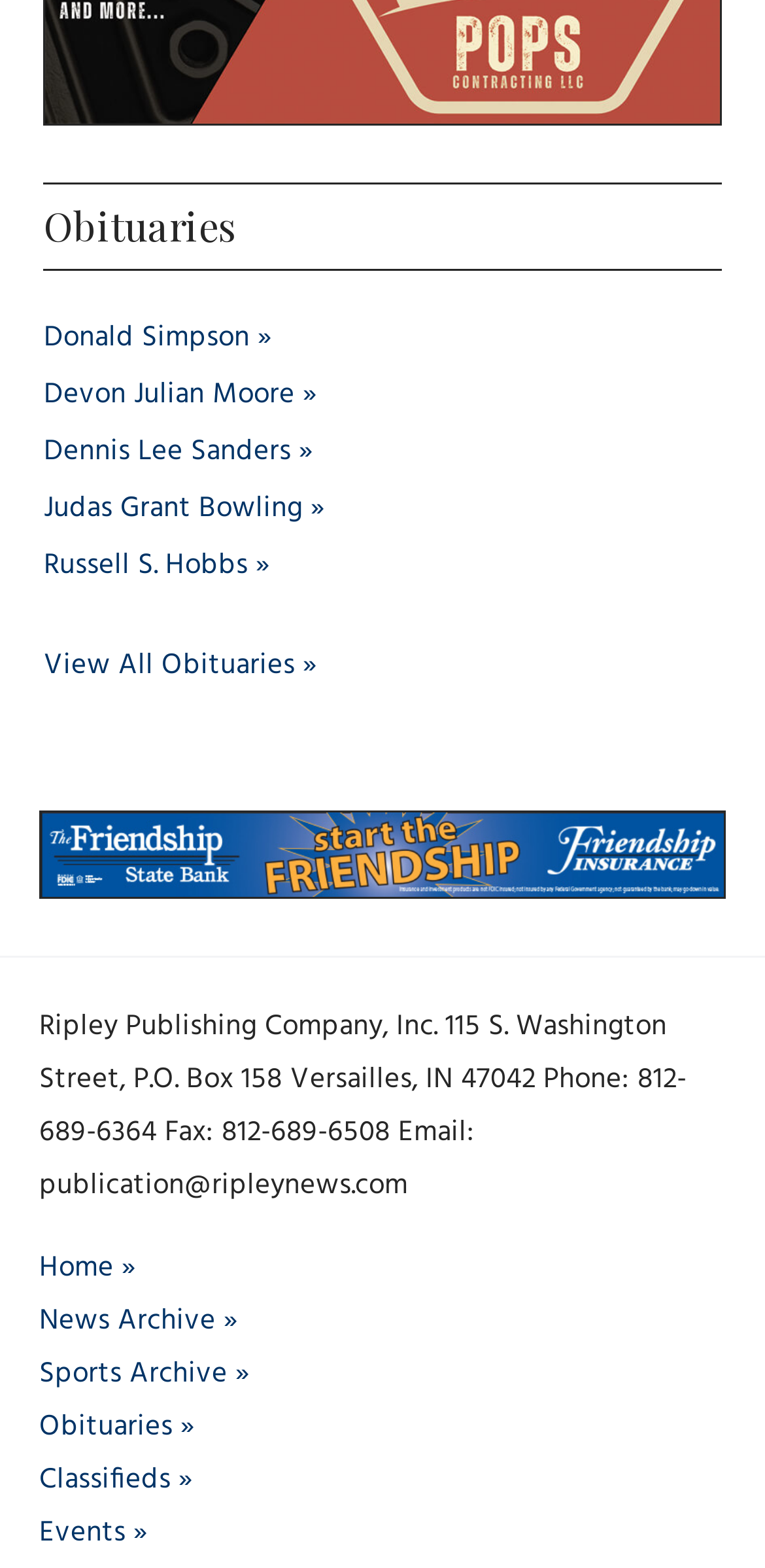Mark the bounding box of the element that matches the following description: "Dennis Lee Sanders".

[0.058, 0.274, 0.409, 0.303]